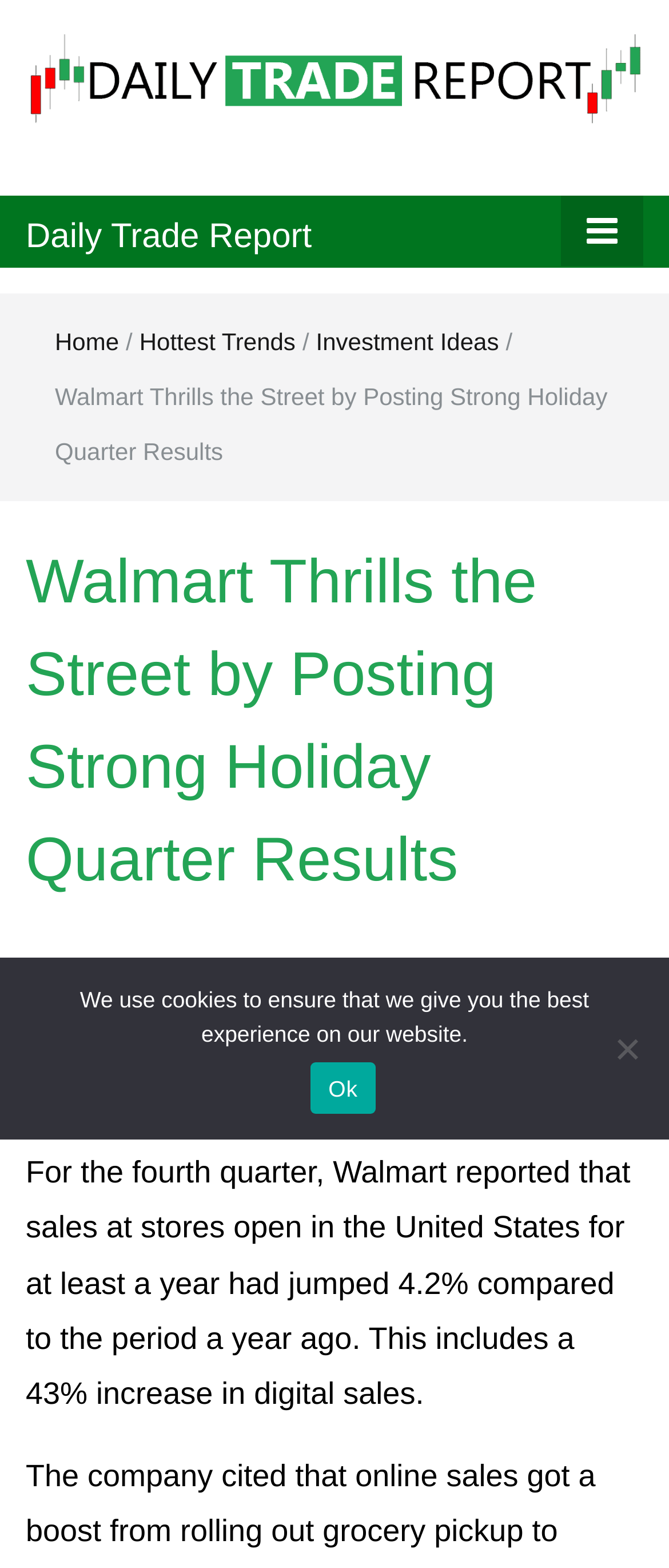Determine the primary headline of the webpage.

Walmart Thrills the Street by Posting Strong Holiday Quarter Results